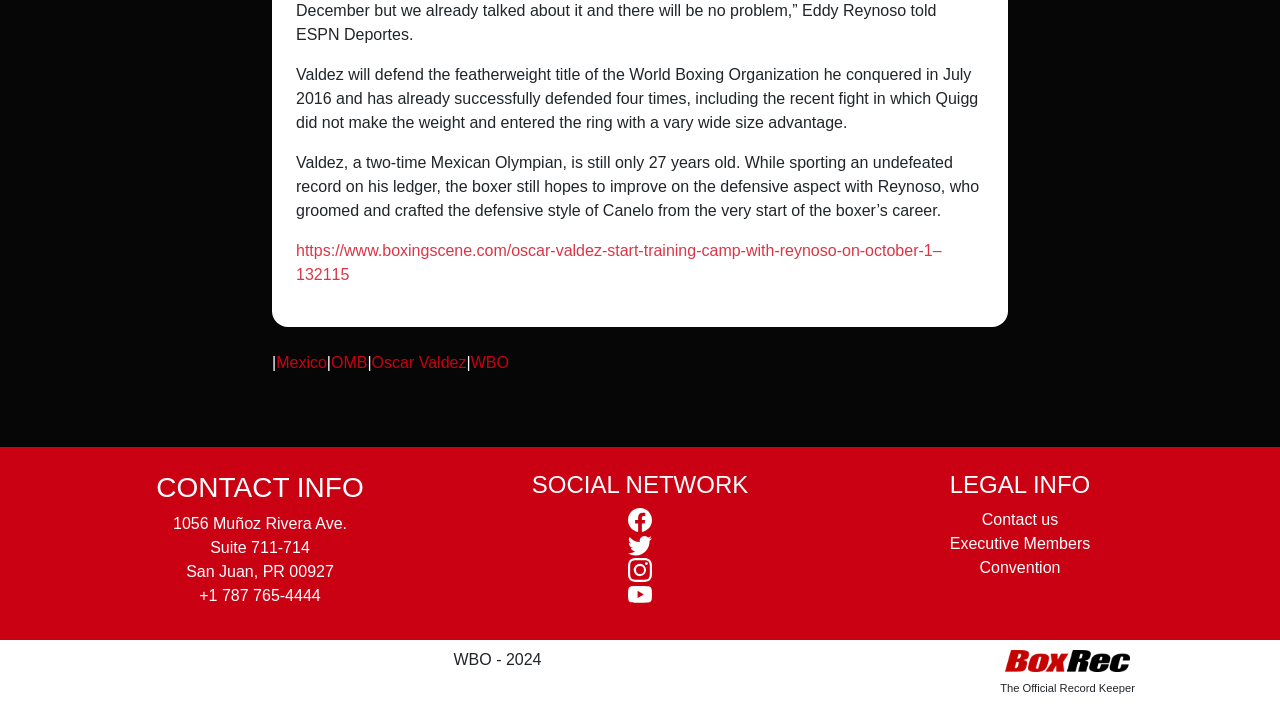How many social media links are there?
Please answer the question with a detailed response using the information from the screenshot.

In the social network section, there are four links with corresponding images, indicating four social media links.